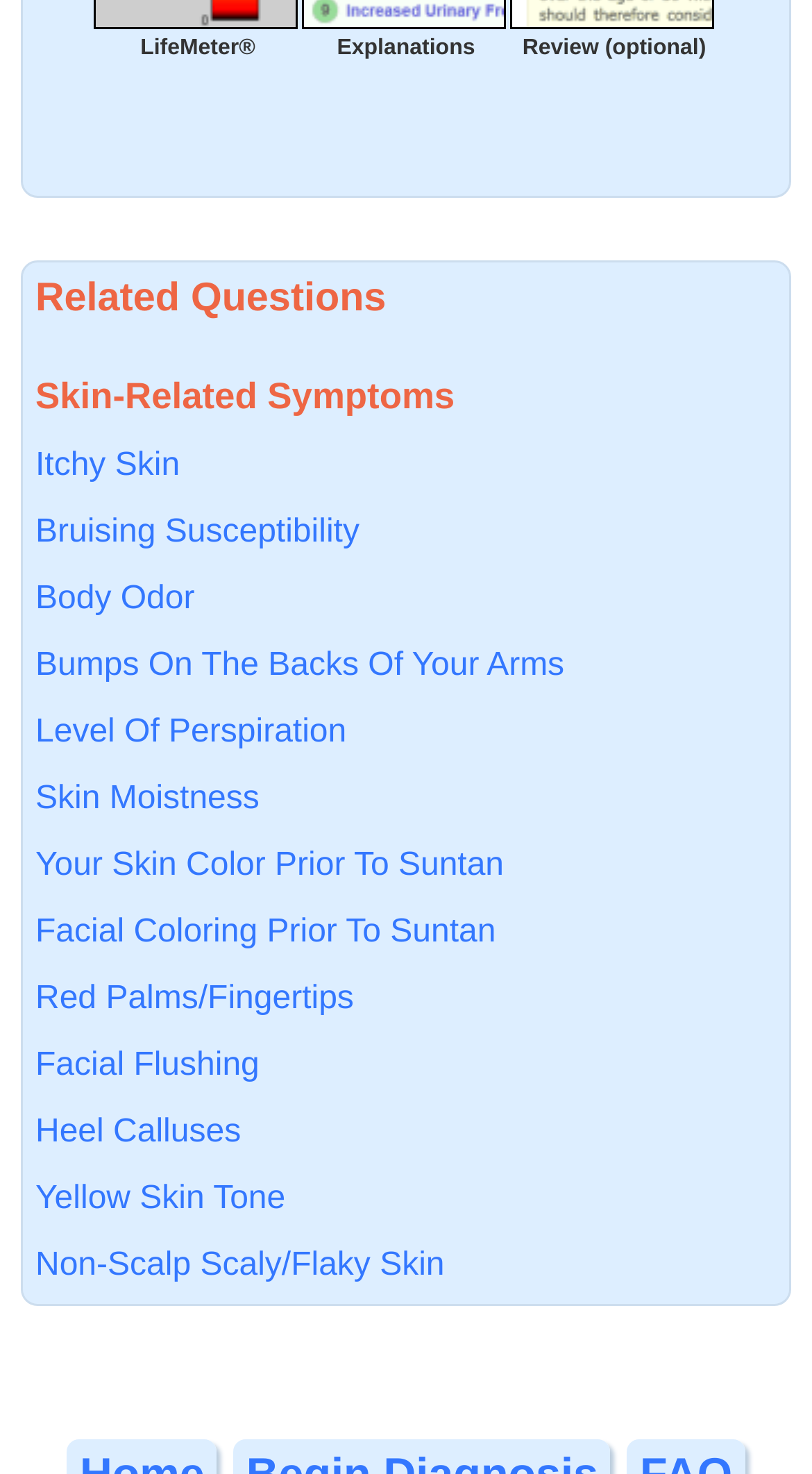Determine the bounding box coordinates for the area you should click to complete the following instruction: "Review your health with a doctor".

[0.628, 0.009, 0.885, 0.026]